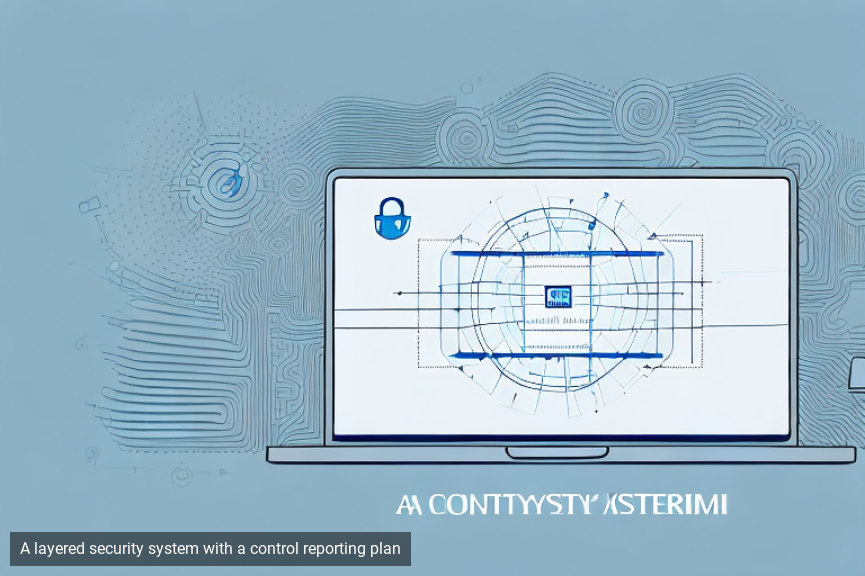Respond to the question below with a single word or phrase: Are geometric shapes present in the image?

Yes